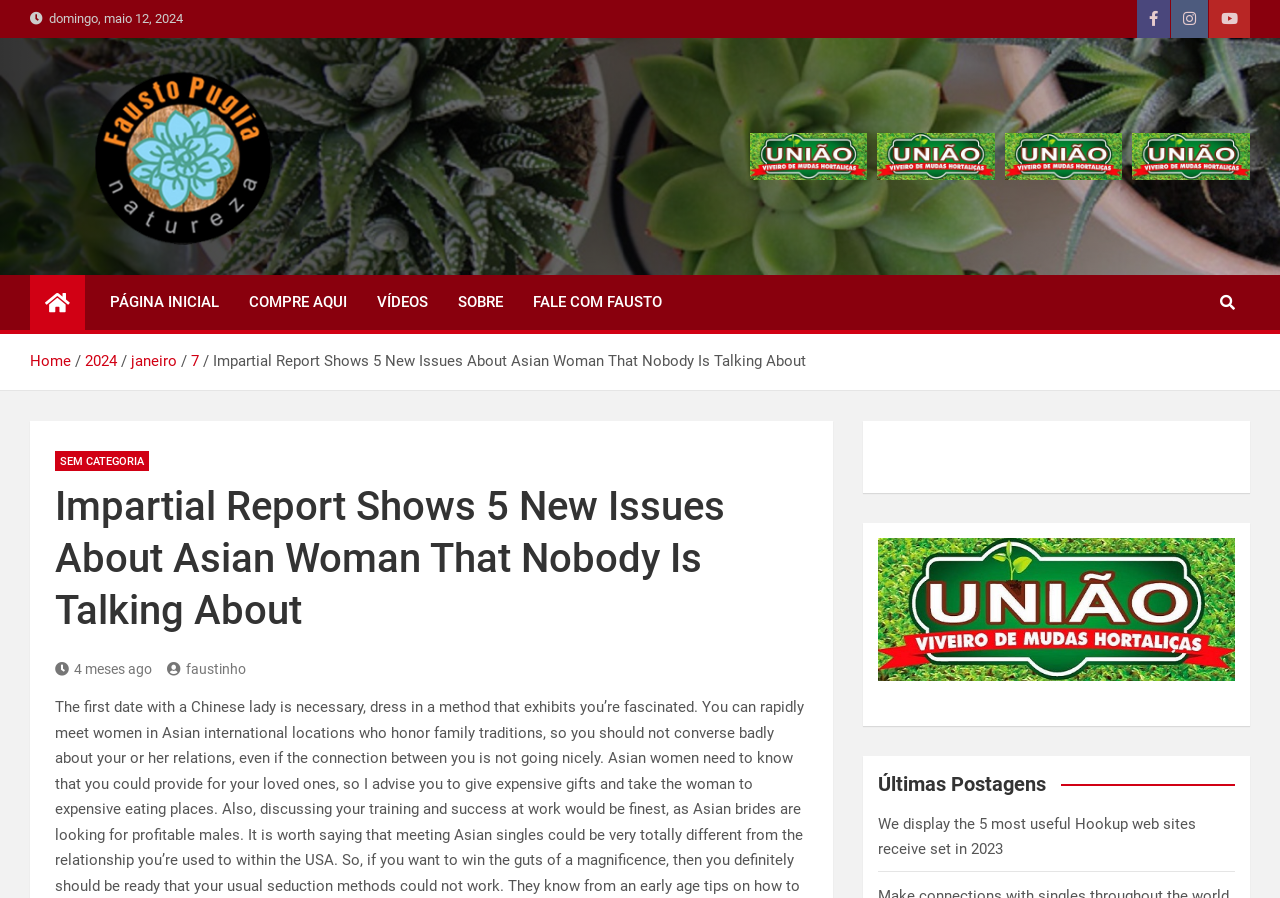Identify the coordinates of the bounding box for the element that must be clicked to accomplish the instruction: "Click on the Facebook icon".

[0.888, 0.0, 0.914, 0.042]